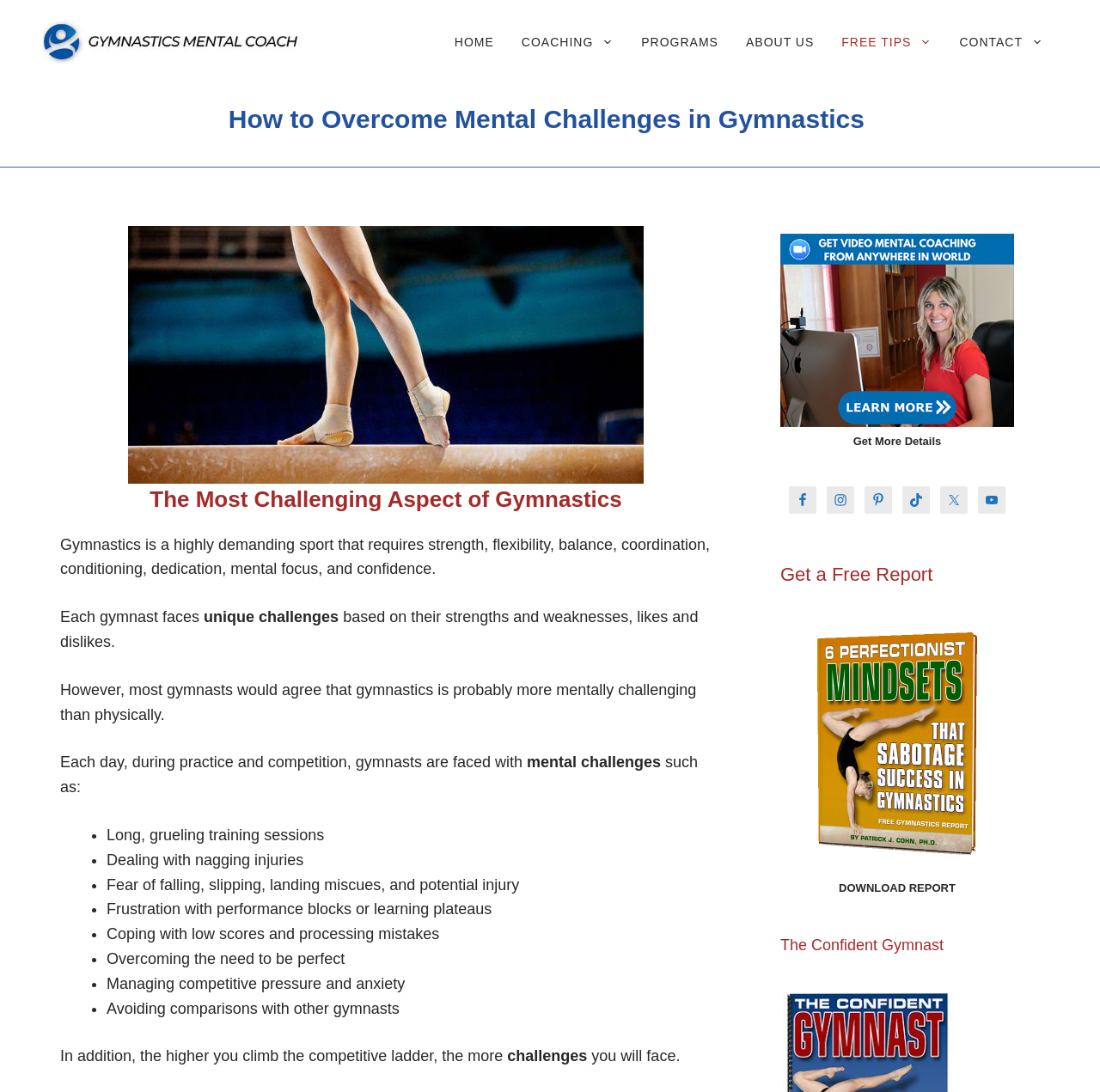Indicate the bounding box coordinates of the element that needs to be clicked to satisfy the following instruction: "Click the 'HOME' link". The coordinates should be four float numbers between 0 and 1, i.e., [left, top, right, bottom].

[0.401, 0.029, 0.462, 0.048]